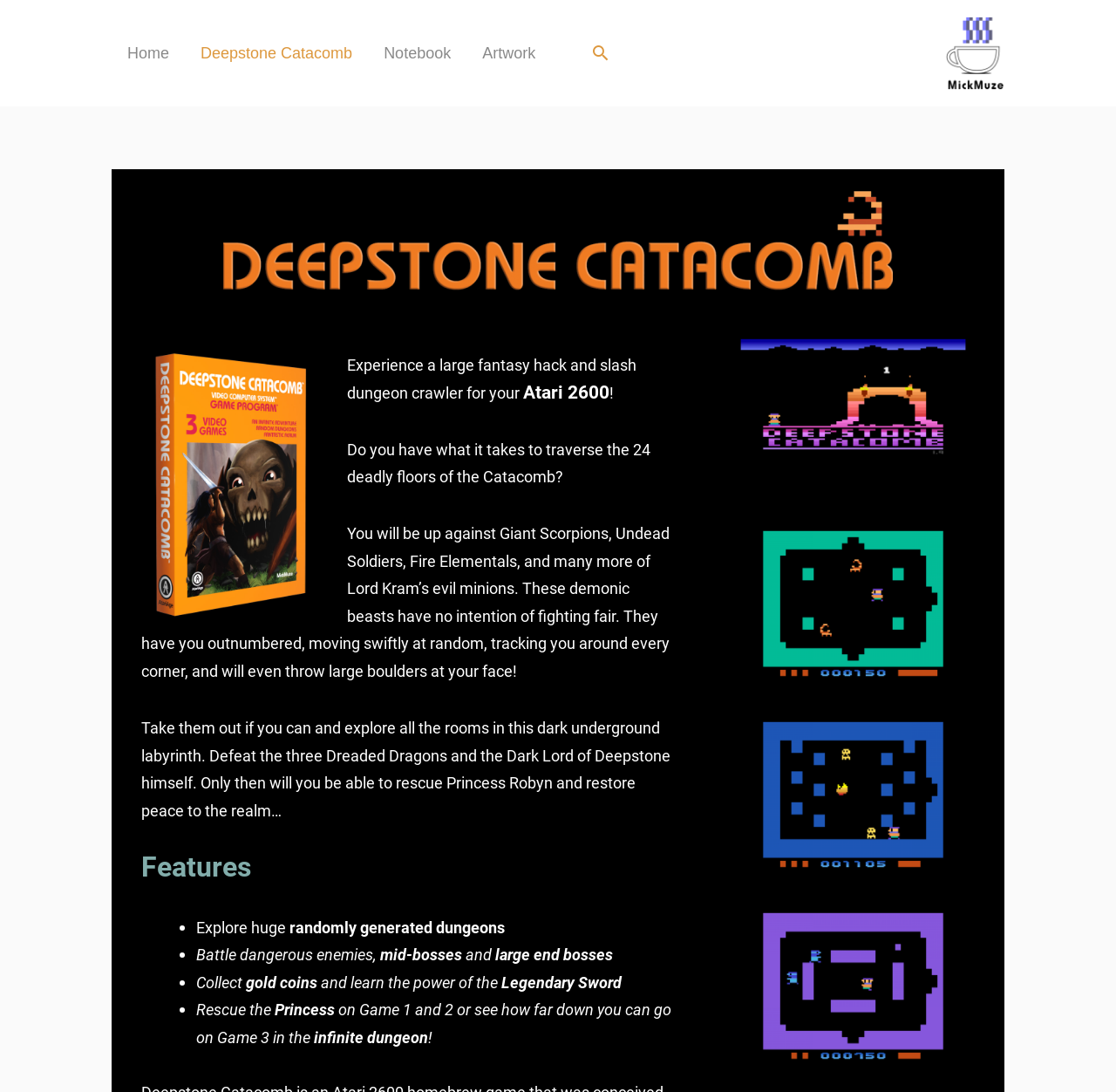Please identify the bounding box coordinates of the element that needs to be clicked to perform the following instruction: "Search for something".

[0.529, 0.039, 0.547, 0.058]